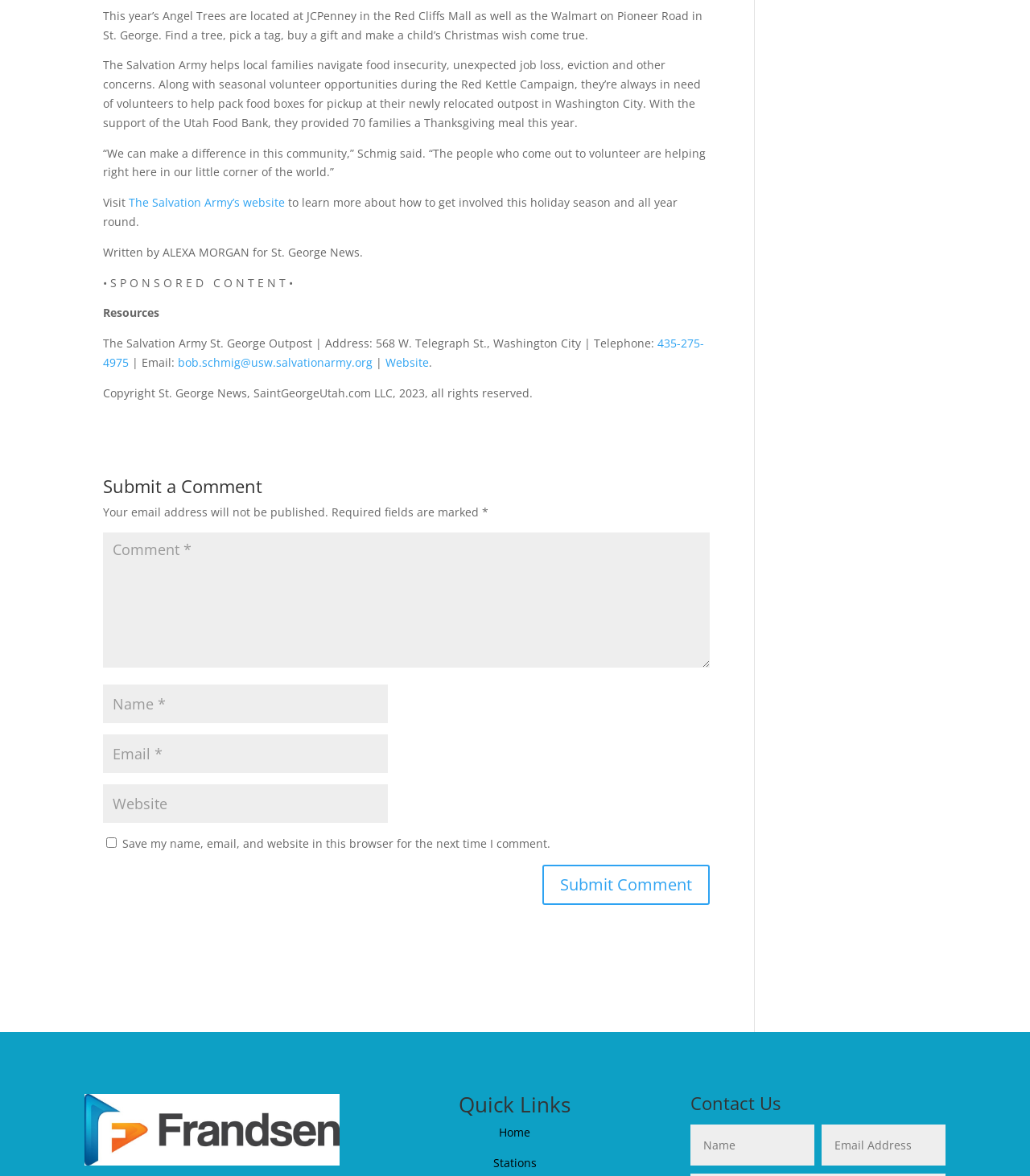What is the email address of Bob Schmig?
Please provide a comprehensive and detailed answer to the question.

The email address can be found in the link element with ID 215, which is part of the contact information of Bob Schmig.